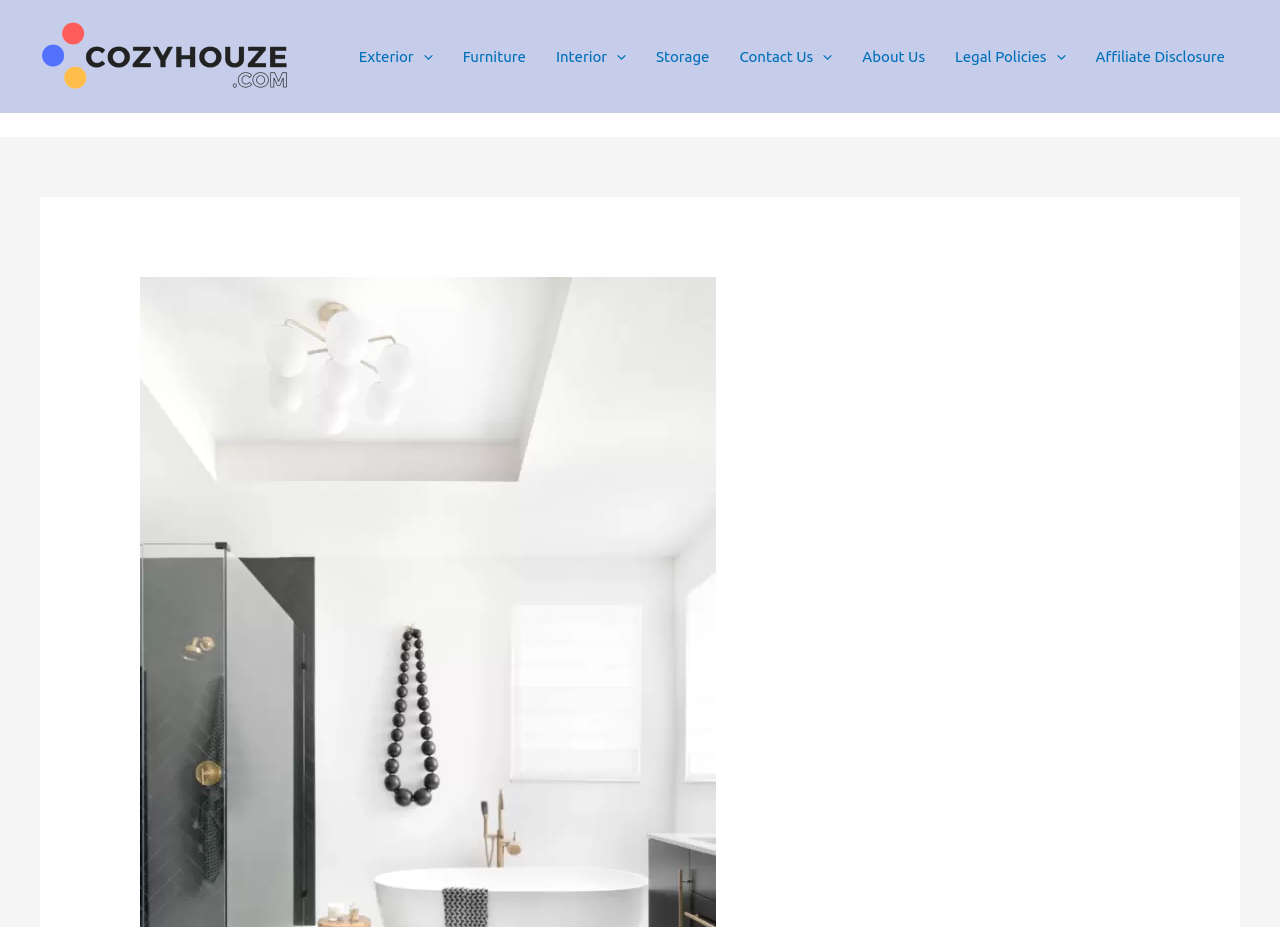Find the bounding box coordinates of the element's region that should be clicked in order to follow the given instruction: "learn about Affiliate Disclosure". The coordinates should consist of four float numbers between 0 and 1, i.e., [left, top, right, bottom].

[0.844, 0.034, 0.969, 0.088]